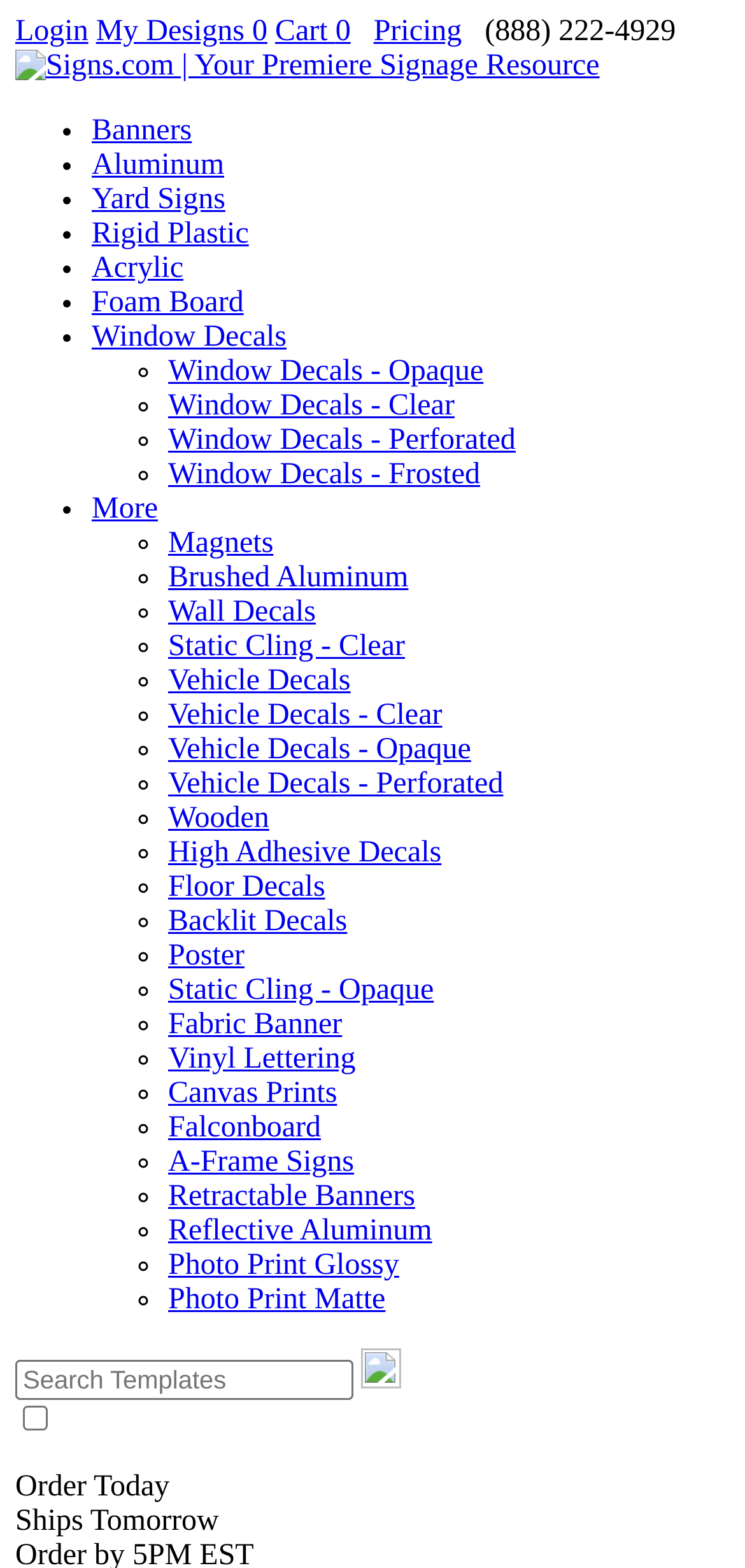Explain in detail what is displayed on the webpage.

This webpage is about perforated window decals, specifically highlighting the benefits of using them to create stunning displays on store windows. At the top of the page, there is a navigation bar with links to "Login", "My Designs 0", "Cart 0", "Pricing", and the company's logo, "Signs.com | Your Premiere Signage Resource", which is accompanied by an image. Below the navigation bar, there is a phone number, "(888) 222-4929", and a list of links to various sign types, including "Banners", "Aluminum", "Yard Signs", and more.

The main content of the page is divided into two sections. On the left side, there is a list of links to different types of window decals, including "Opaque", "Clear", "Perforated", and "Frosted". On the right side, there is a list of links to other sign-related products, such as "Magnets", "Wall Decals", "Vehicle Decals", and more. Each link is accompanied by a list marker, either "•" or "◦", which indicates the hierarchy of the links.

At the bottom of the page, there is a search box labeled "Search Templates" where users can input keywords to find specific sign templates. Overall, the webpage is designed to showcase the various sign products and services offered by Signs.com, with a focus on perforated window decals.